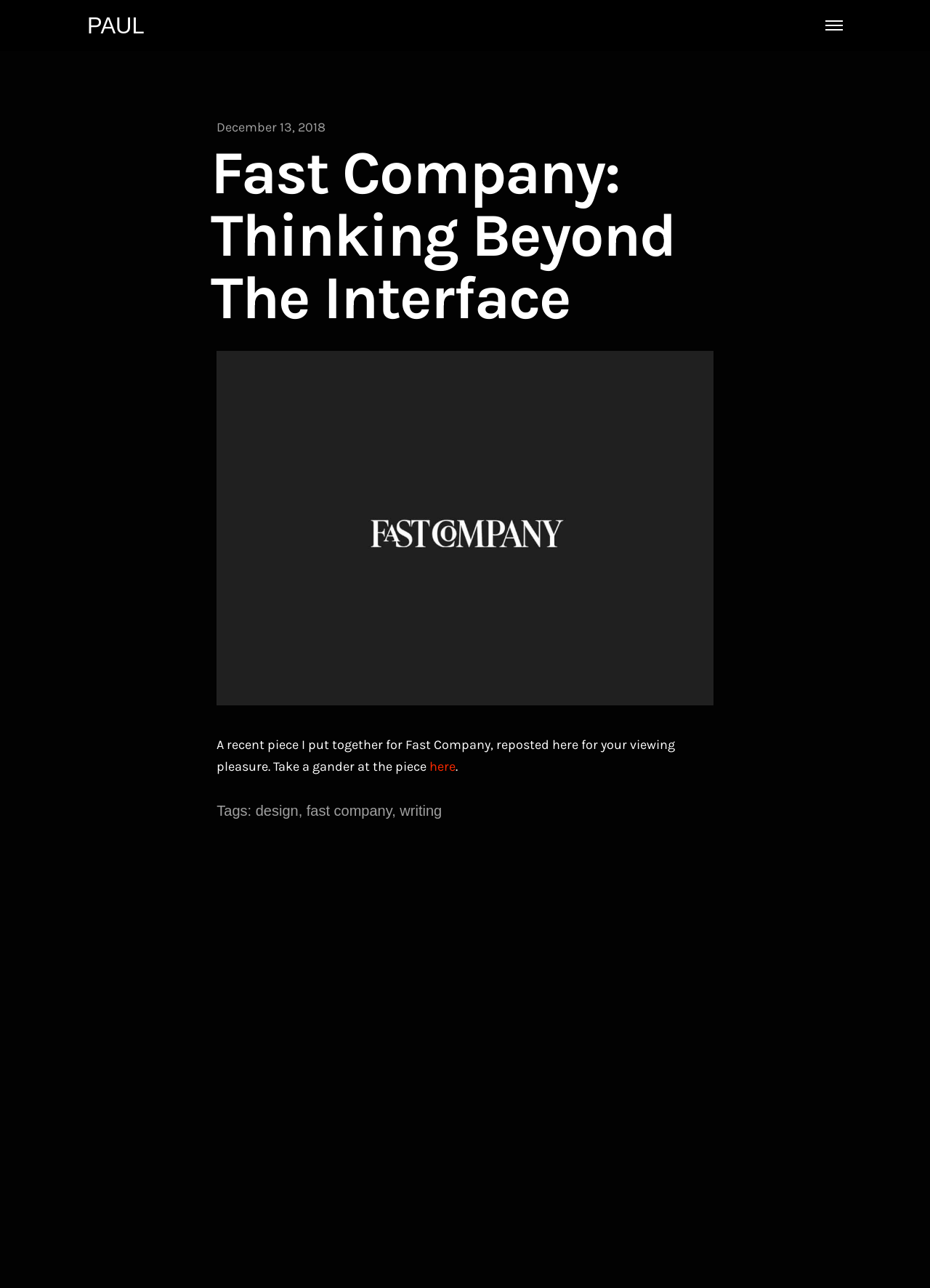What is the title of the latest article?
Answer the question with a single word or phrase by looking at the picture.

Fast Company: Thinking Beyond The Interface